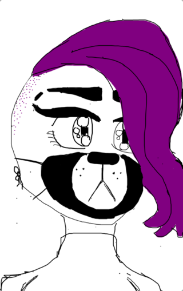Detail every visible element in the image extensively.

The image features a stylized character with a distinct design, showcasing a combination of anthropomorphic and cartoon elements. The character has large, expressive eyes that suggest a sense of curiosity or emotion, enhanced by bold eyeliner and prominent lash lines. A significant feature is the stylized snout, characterized by a striking black patch that gives it an animalistic quality. 

The character's hair is vibrant purple, flowing in a stylish manner that adds flair to the overall appearance. The structure of the character's face, accentuated with minimal lines and details, highlights a unique artistic style. The background remains plain, focusing attention on the character's expression and attractive color scheme. This image appears to be part of a collection related to personal art or OCs (original characters), perhaps linking to a broader story or community context.